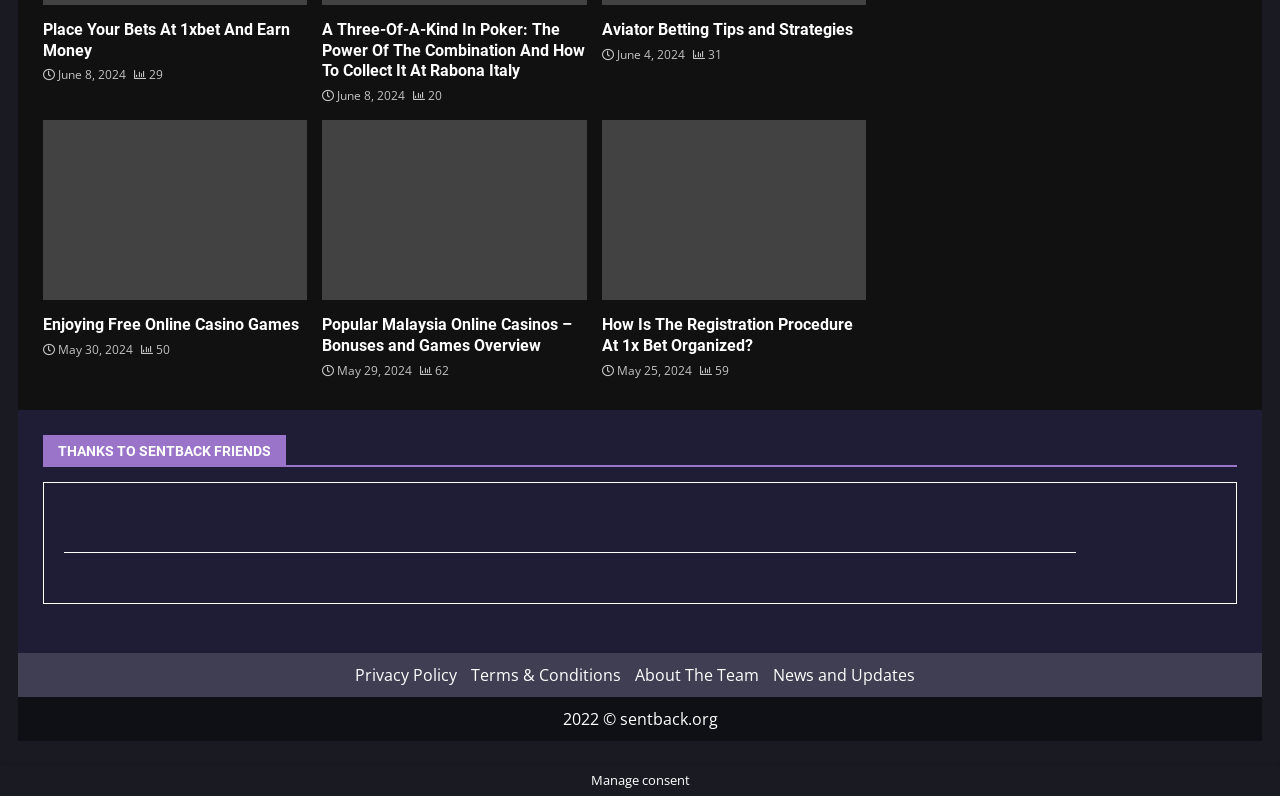Using the information from the screenshot, answer the following question thoroughly:
What is the date of the article 'A Three-Of-A-Kind In Poker: The Power Of The Combination And How To Collect It At Rabona Italy'?

I found the date by looking at the StaticText element next to the heading 'A Three-Of-A-Kind In Poker: The Power Of The Combination And How To Collect It At Rabona Italy', which is 'June 8, 2024'.